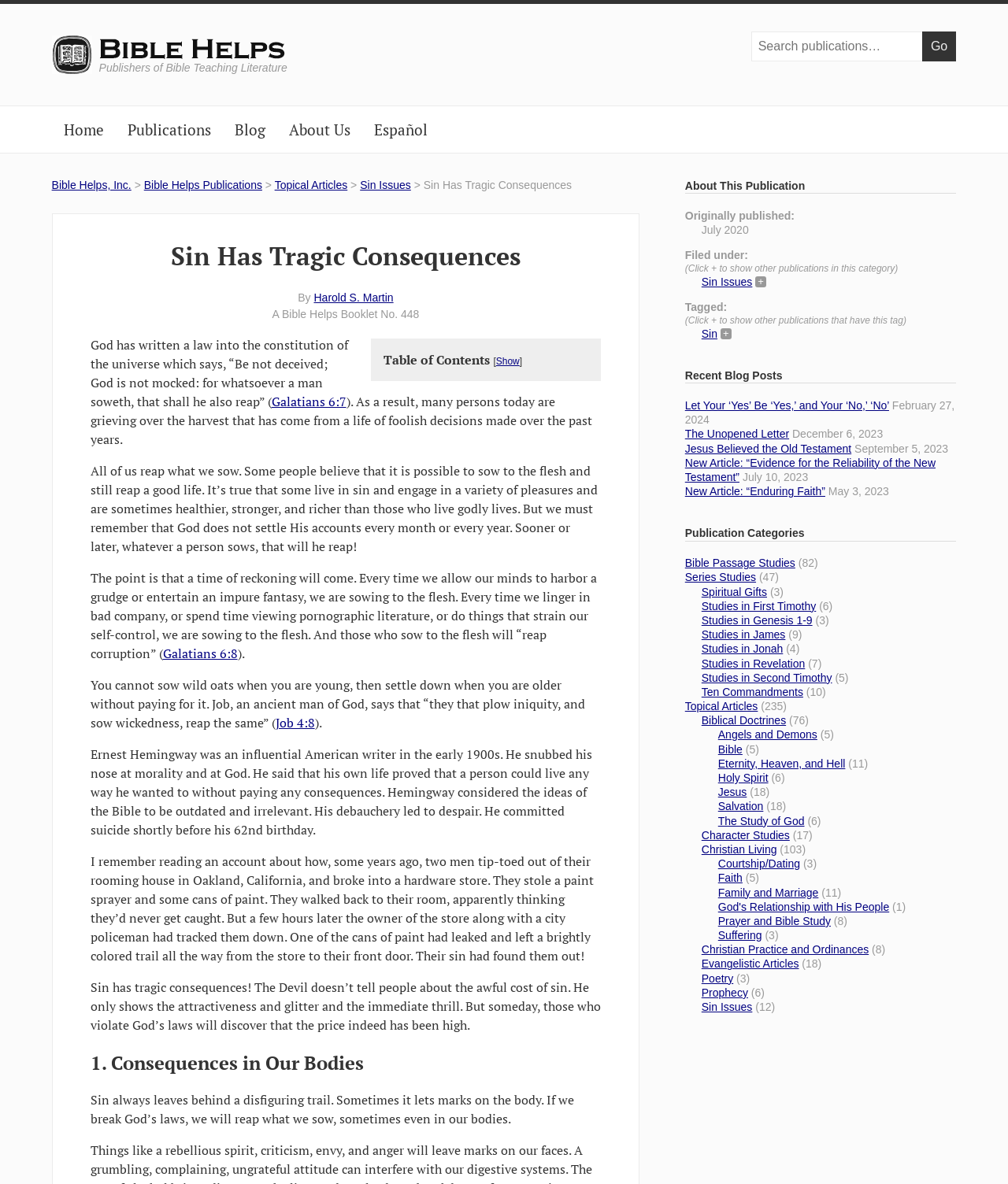Please locate the clickable area by providing the bounding box coordinates to follow this instruction: "Read the article 'Sin Has Tragic Consequences'".

[0.408, 0.151, 0.567, 0.162]